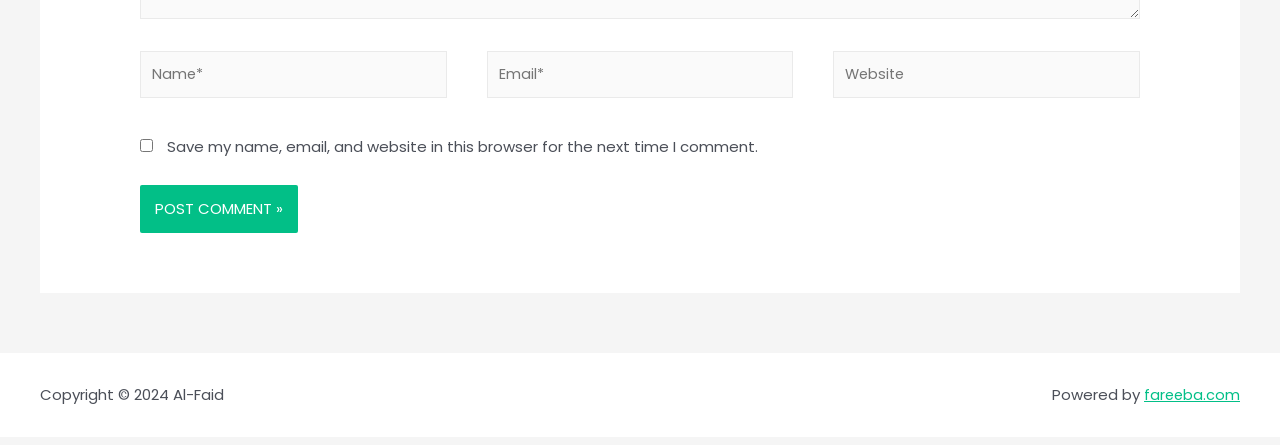Using the element description: "RYA /MCA Sea survival", determine the bounding box coordinates for the specified UI element. The coordinates should be four float numbers between 0 and 1, [left, top, right, bottom].

None